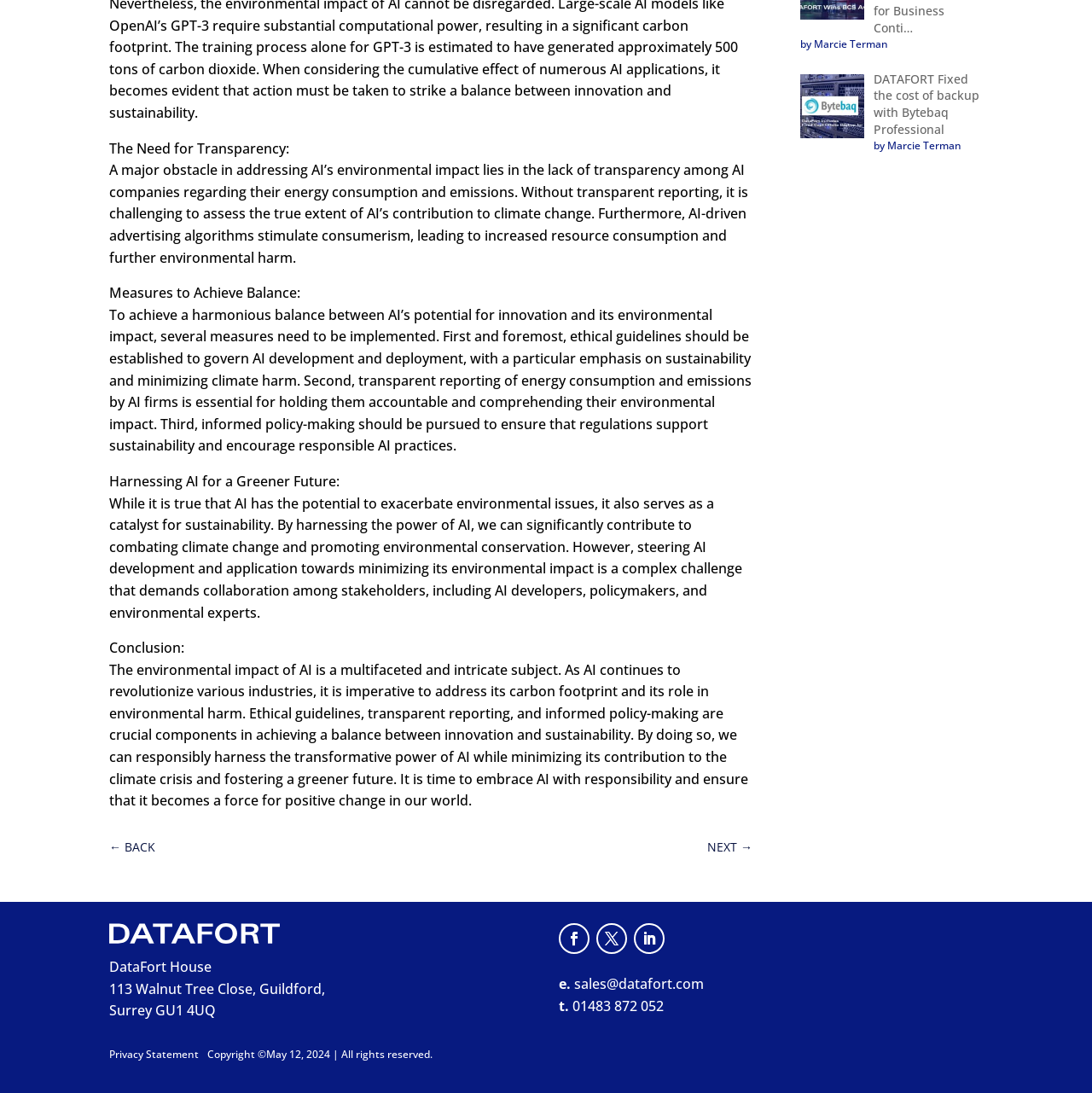From the webpage screenshot, predict the bounding box of the UI element that matches this description: "Privacy Statement".

[0.1, 0.958, 0.182, 0.971]